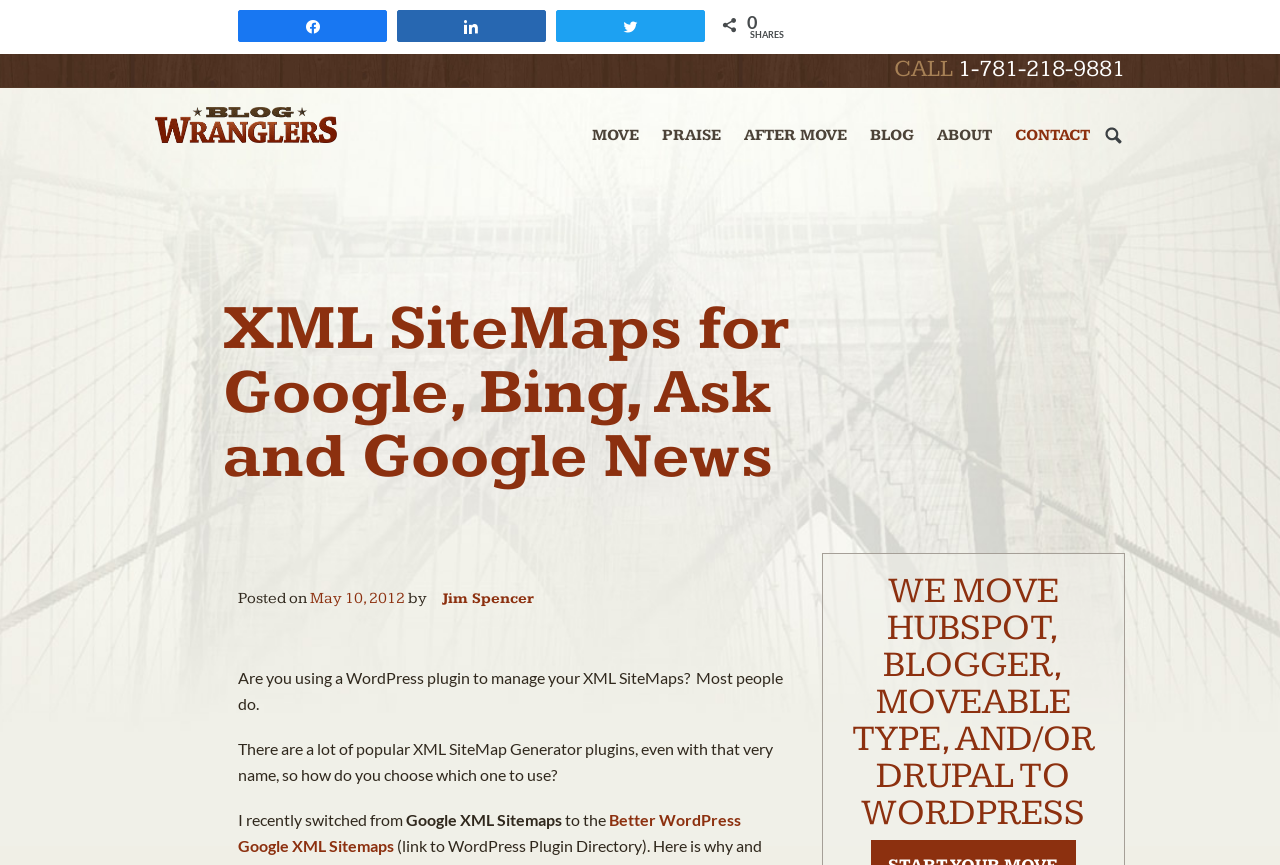What is the alternative XML SiteMap plugin mentioned in the blog post?
Please ensure your answer is as detailed and informative as possible.

I found the alternative XML SiteMap plugin by looking at the link element with the text 'Better WordPress Google XML Sitemaps' which is located in the article section.